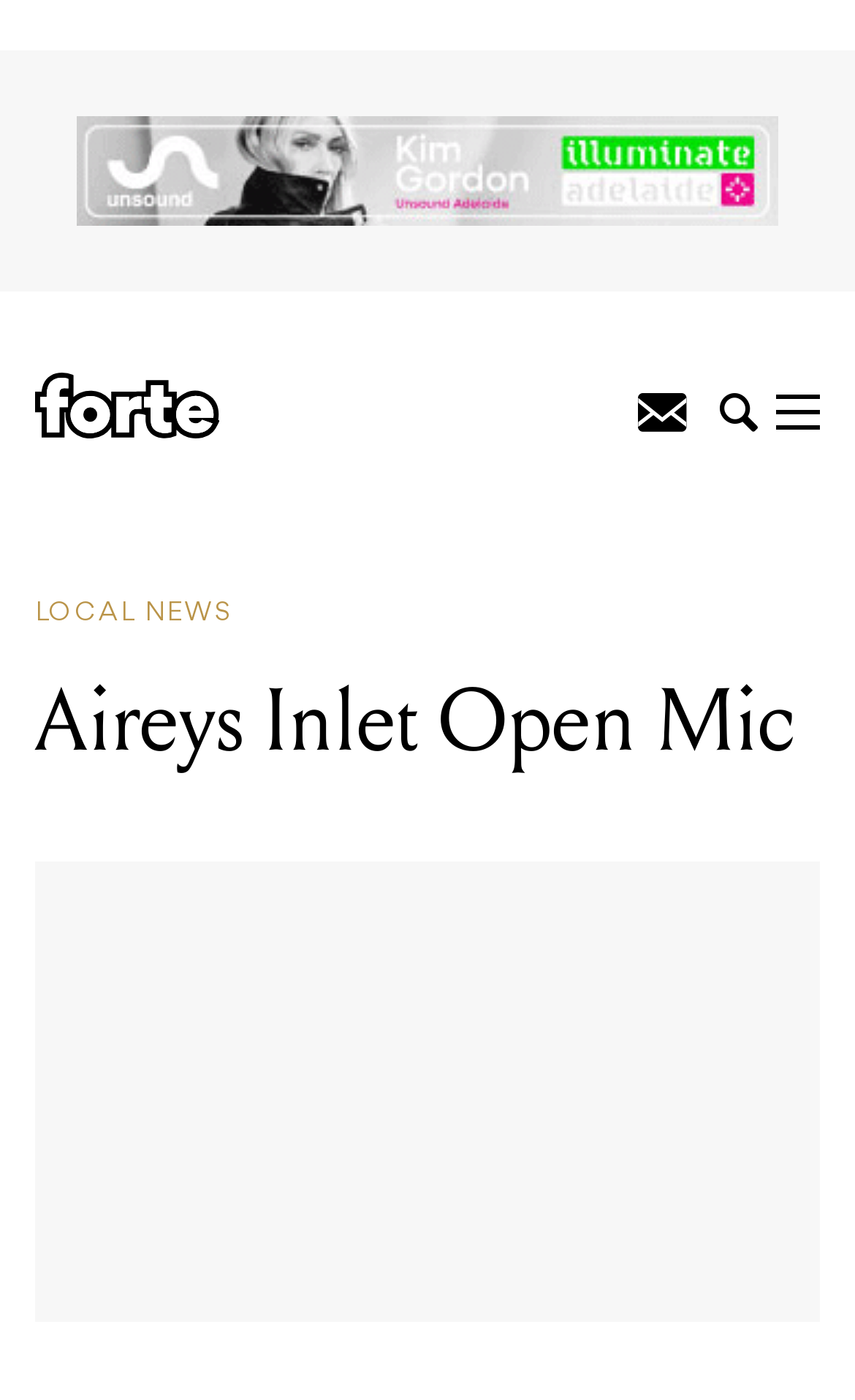Identify the headline of the webpage and generate its text content.

Aireys Inlet Open Mic